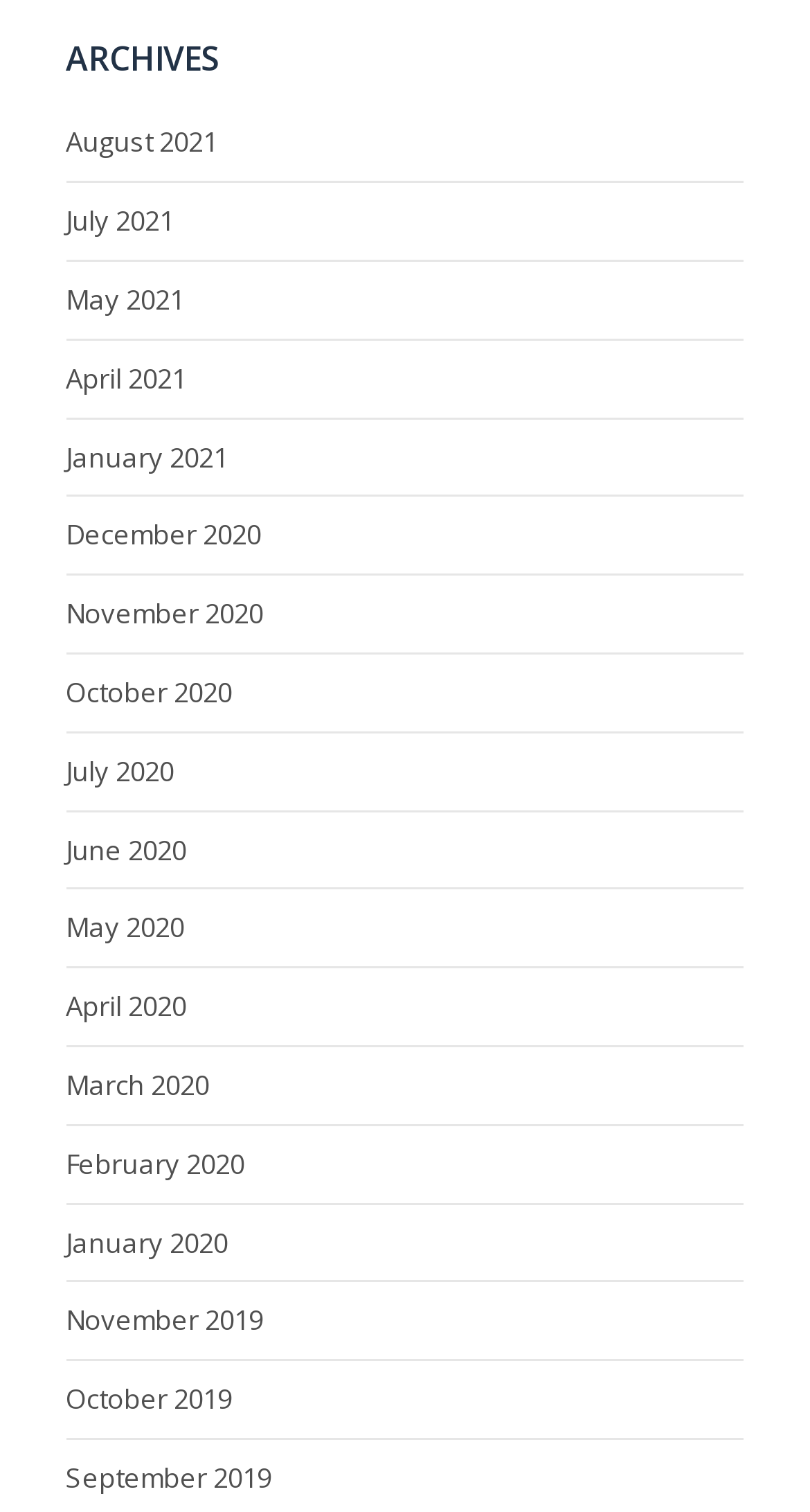Are there any archives available for March?
Using the image as a reference, answer with just one word or a short phrase.

Yes